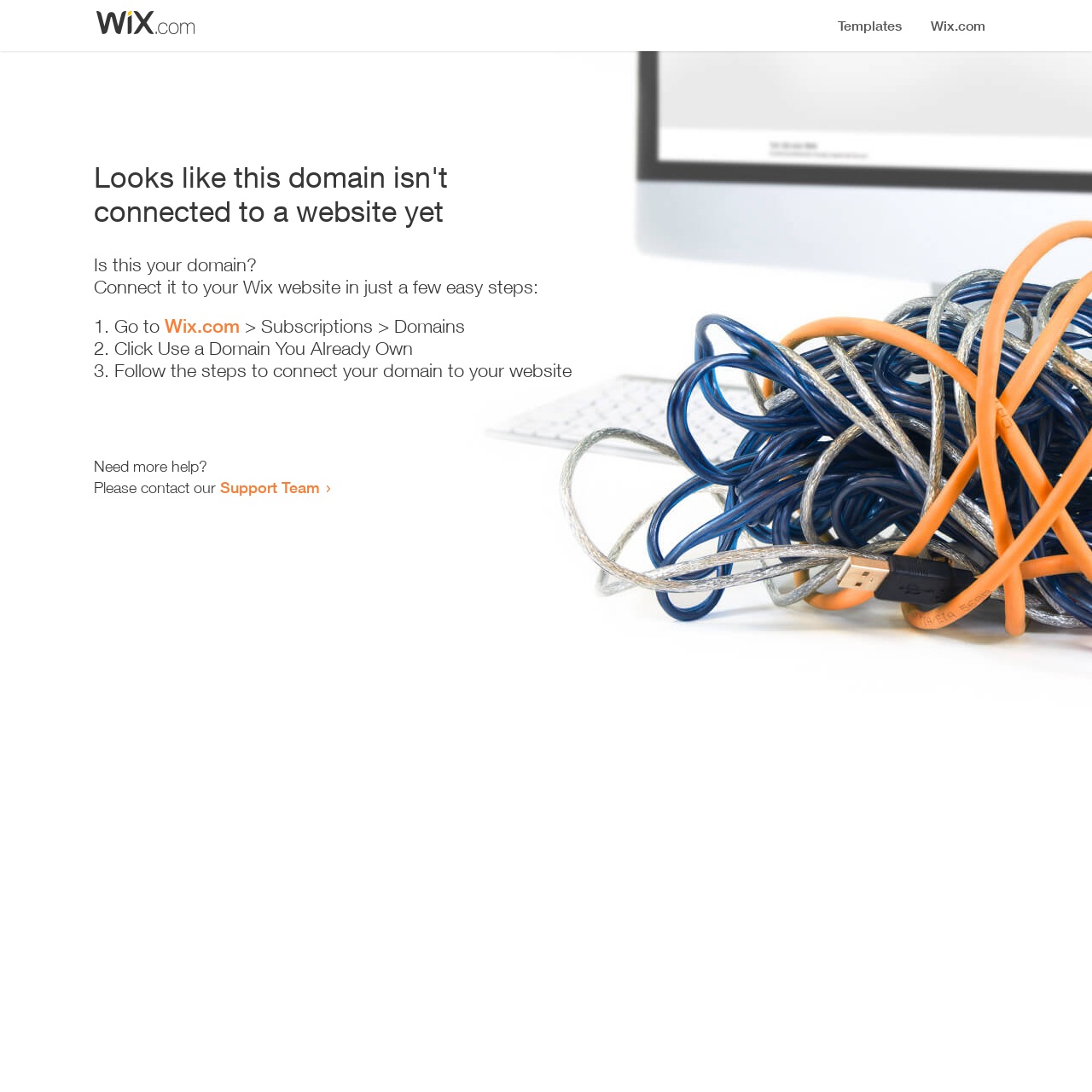Use a single word or phrase to answer the question:
What should I do if I need more help?

Contact Support Team